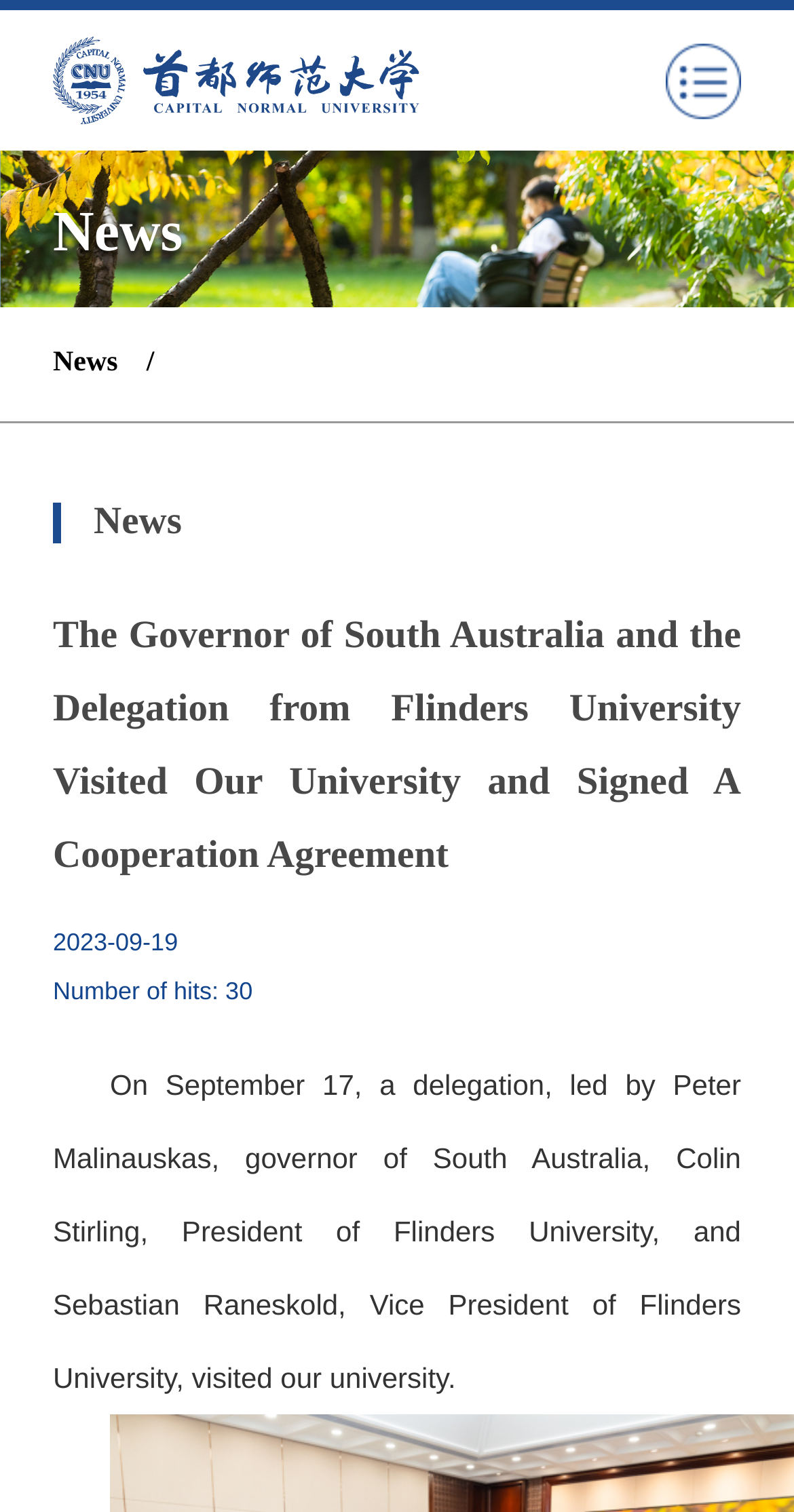Please give a one-word or short phrase response to the following question: 
When was the latest news article published?

2023-09-19